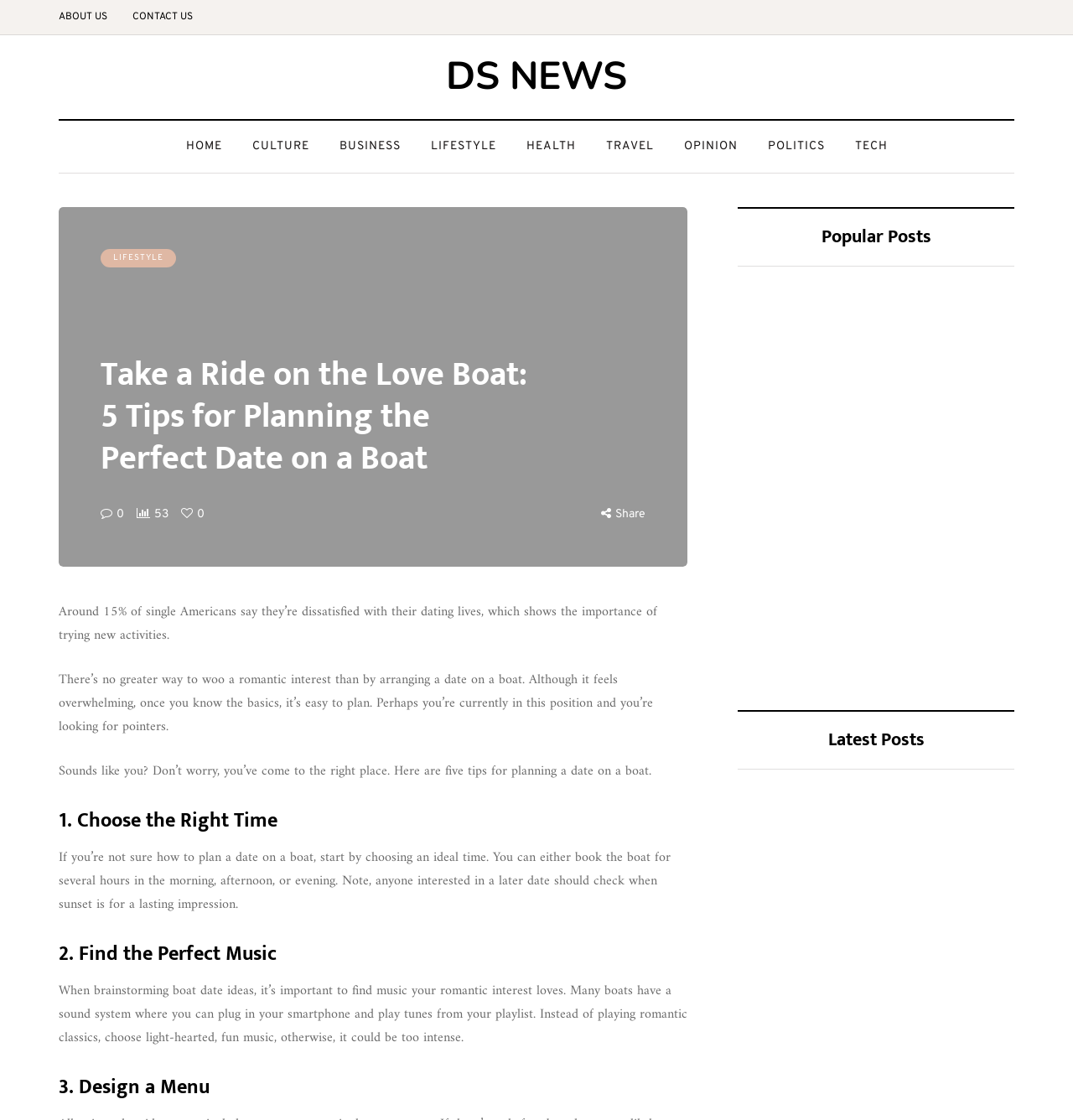Please locate the bounding box coordinates for the element that should be clicked to achieve the following instruction: "Read the article '5 Tips for Planning the Perfect Date on a Boat'". Ensure the coordinates are given as four float numbers between 0 and 1, i.e., [left, top, right, bottom].

[0.094, 0.315, 0.5, 0.428]